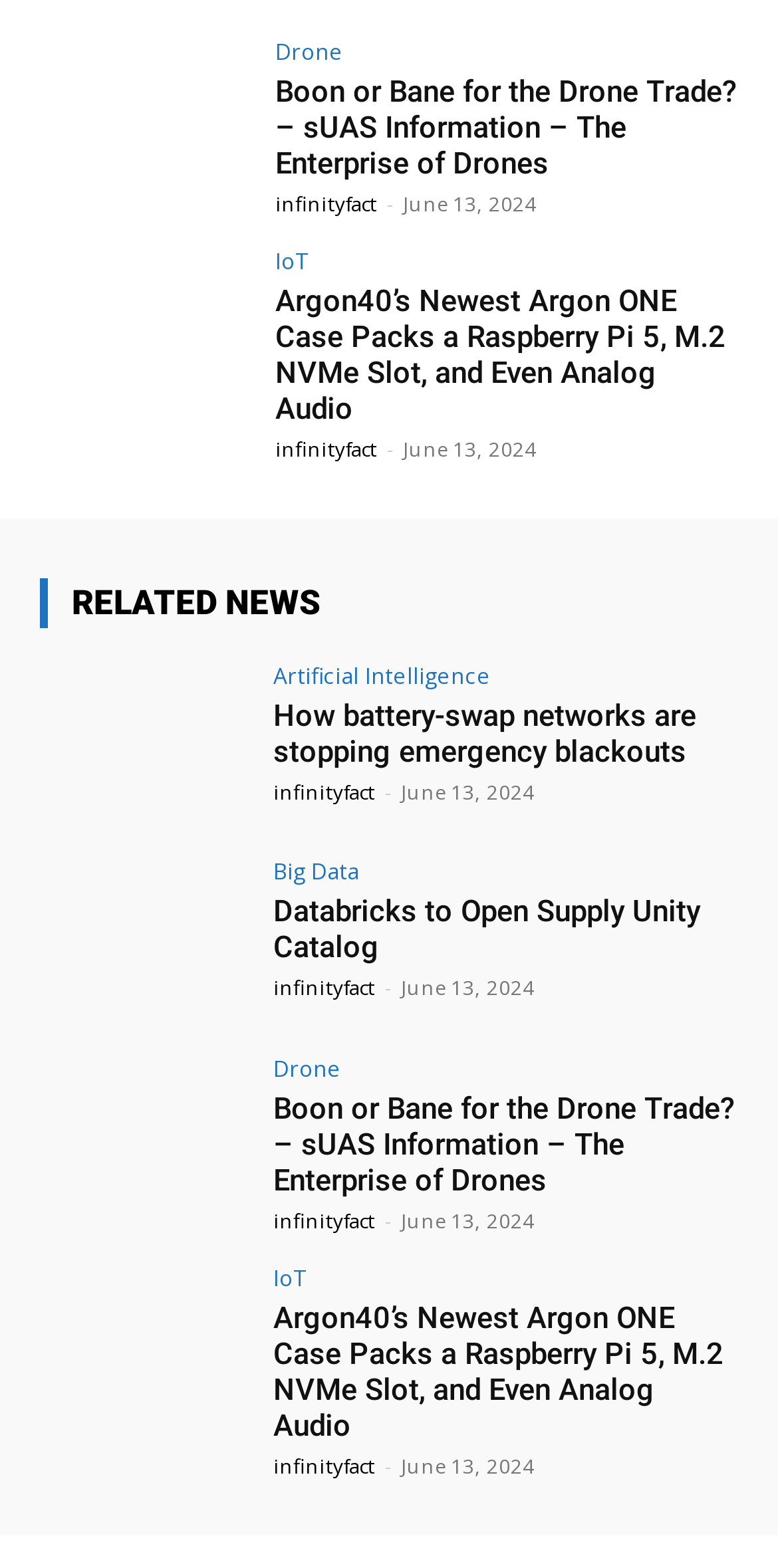Utilize the information from the image to answer the question in detail:
What is the title of the second article listed under 'RELATED NEWS'?

I looked at the list of articles under 'RELATED NEWS' and found that the second article is titled 'Argon40’s Newest Argon ONE Case Packs a Raspberry Pi 5, M.2 NVMe Slot, and Even Analog Audio'.